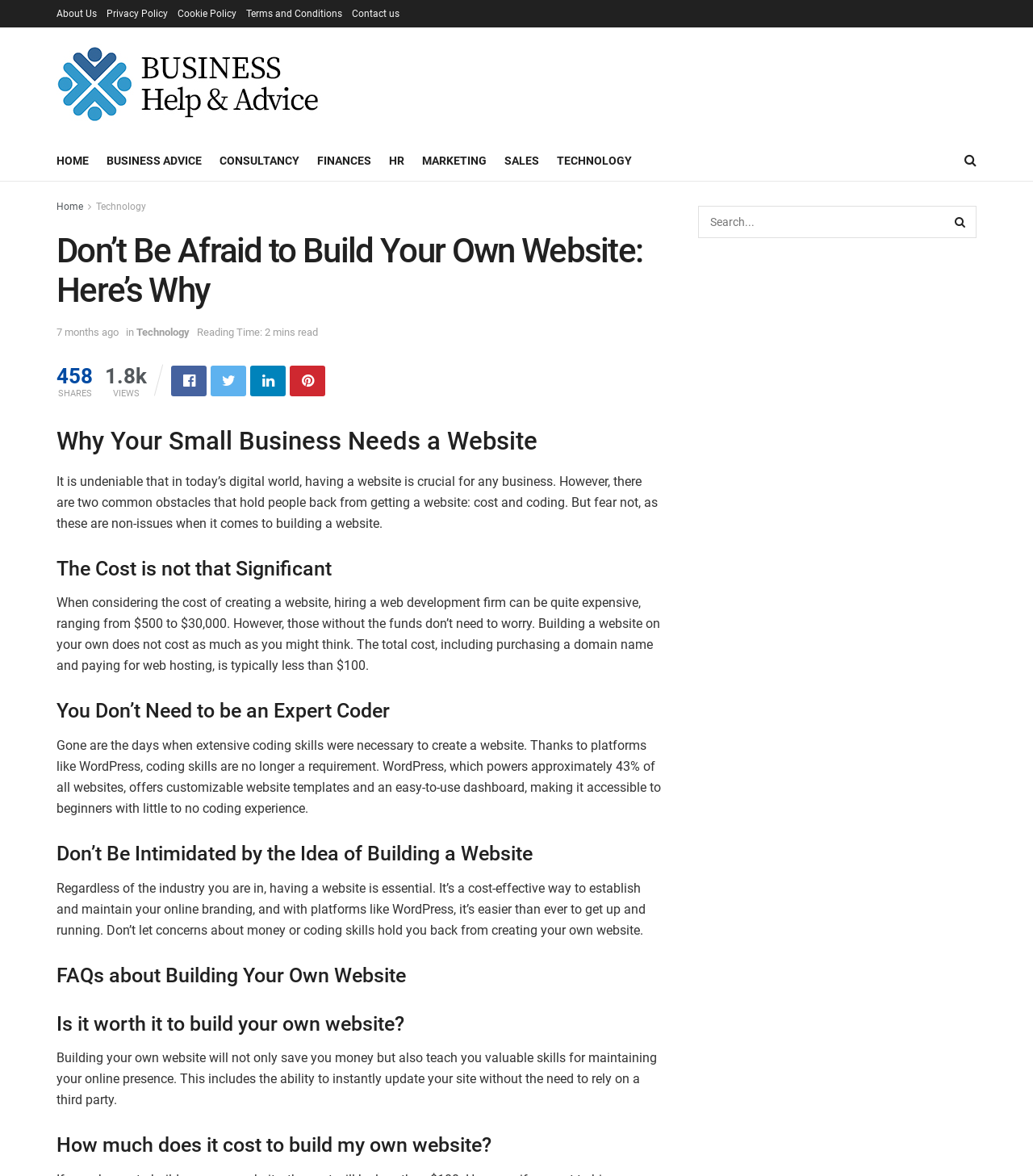Determine the bounding box for the HTML element described here: "alt="Business Help and Advice"". The coordinates should be given as [left, top, right, bottom] with each number being a float between 0 and 1.

[0.055, 0.037, 0.313, 0.106]